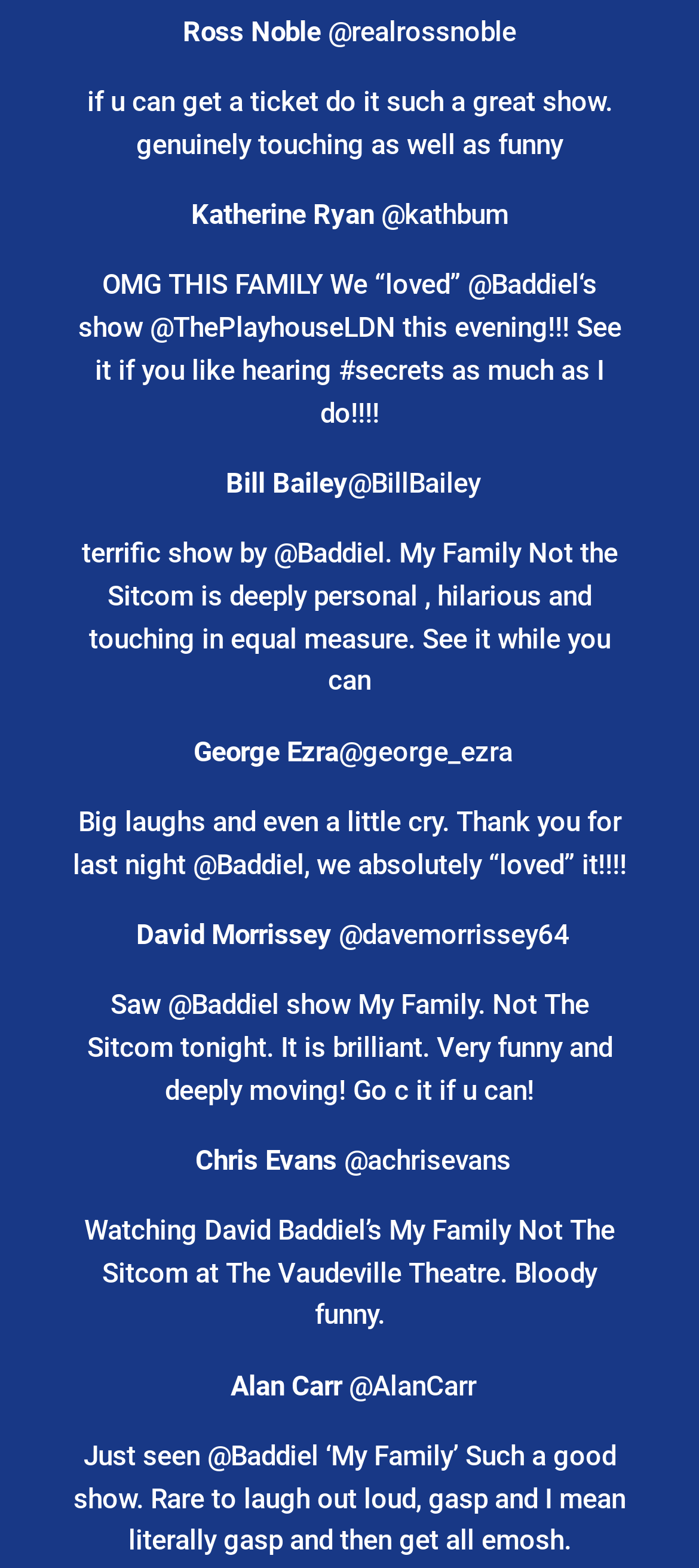Provide a brief response to the question using a single word or phrase: 
Who are the celebrities mentioned in the webpage?

Ross Noble, Katherine Ryan, Bill Bailey, George Ezra, David Morrissey, Chris Evans, Alan Carr